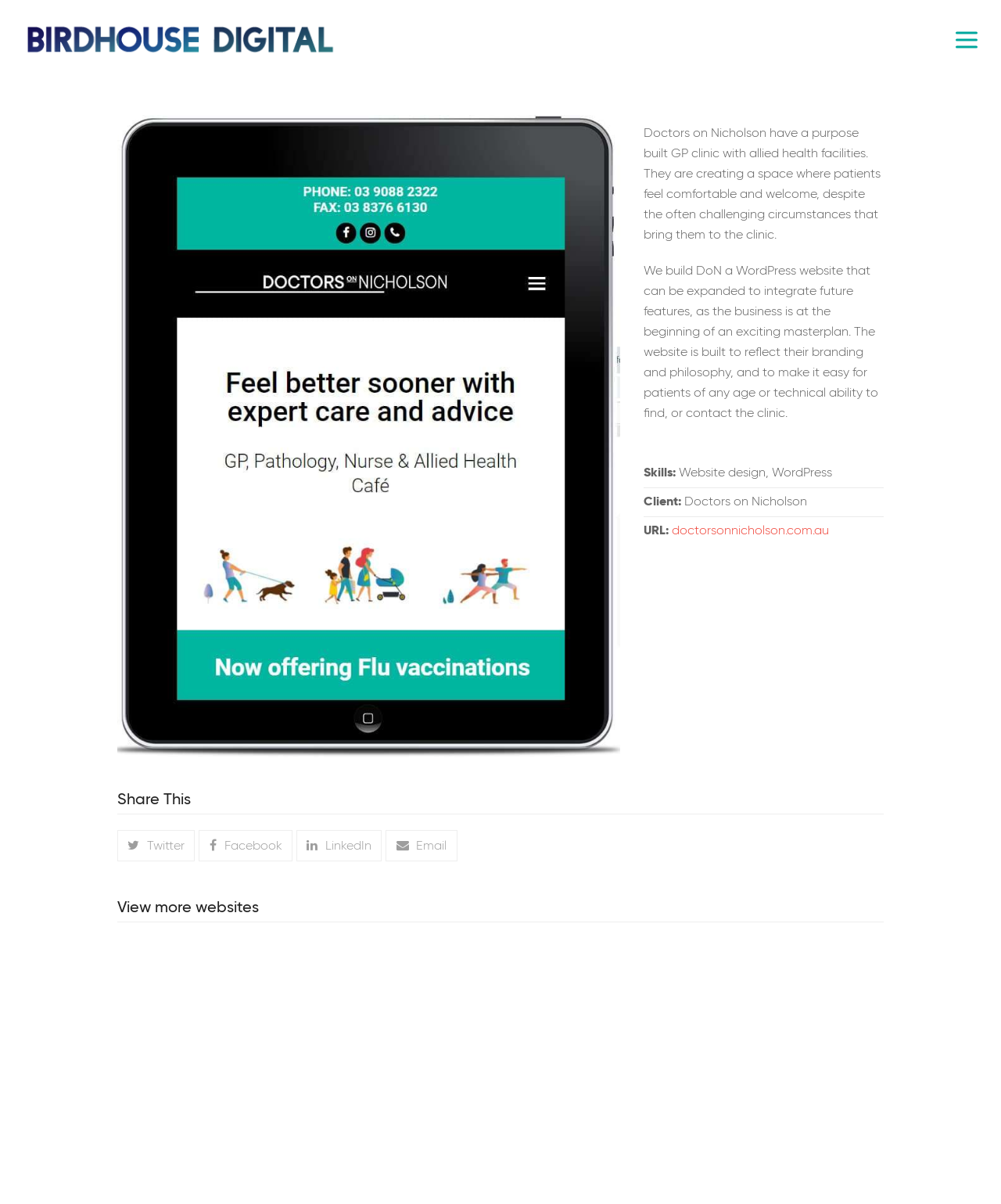How many other websites are showcased below?
Examine the screenshot and reply with a single word or phrase.

3